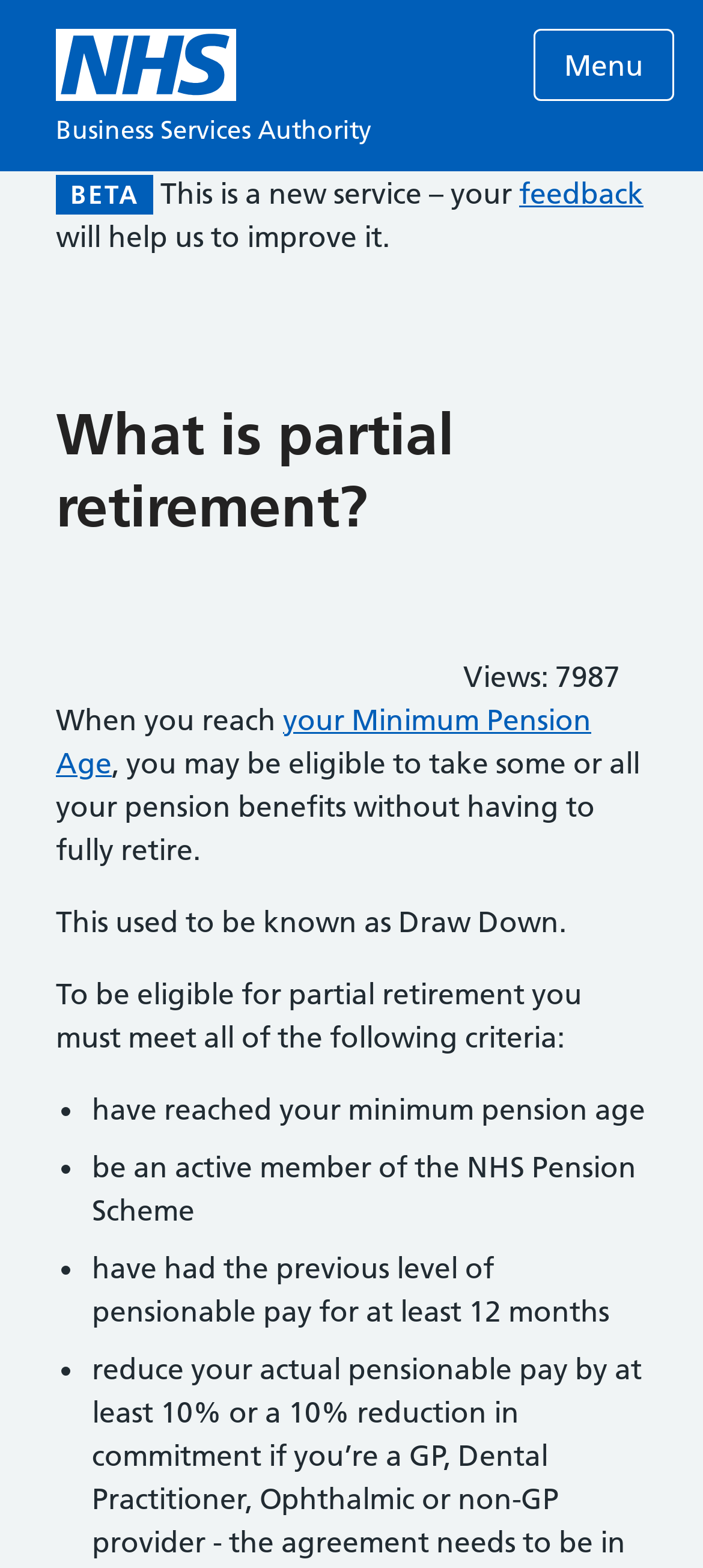Determine the bounding box coordinates for the HTML element described here: "Business Services Authority".

[0.079, 0.018, 0.528, 0.095]